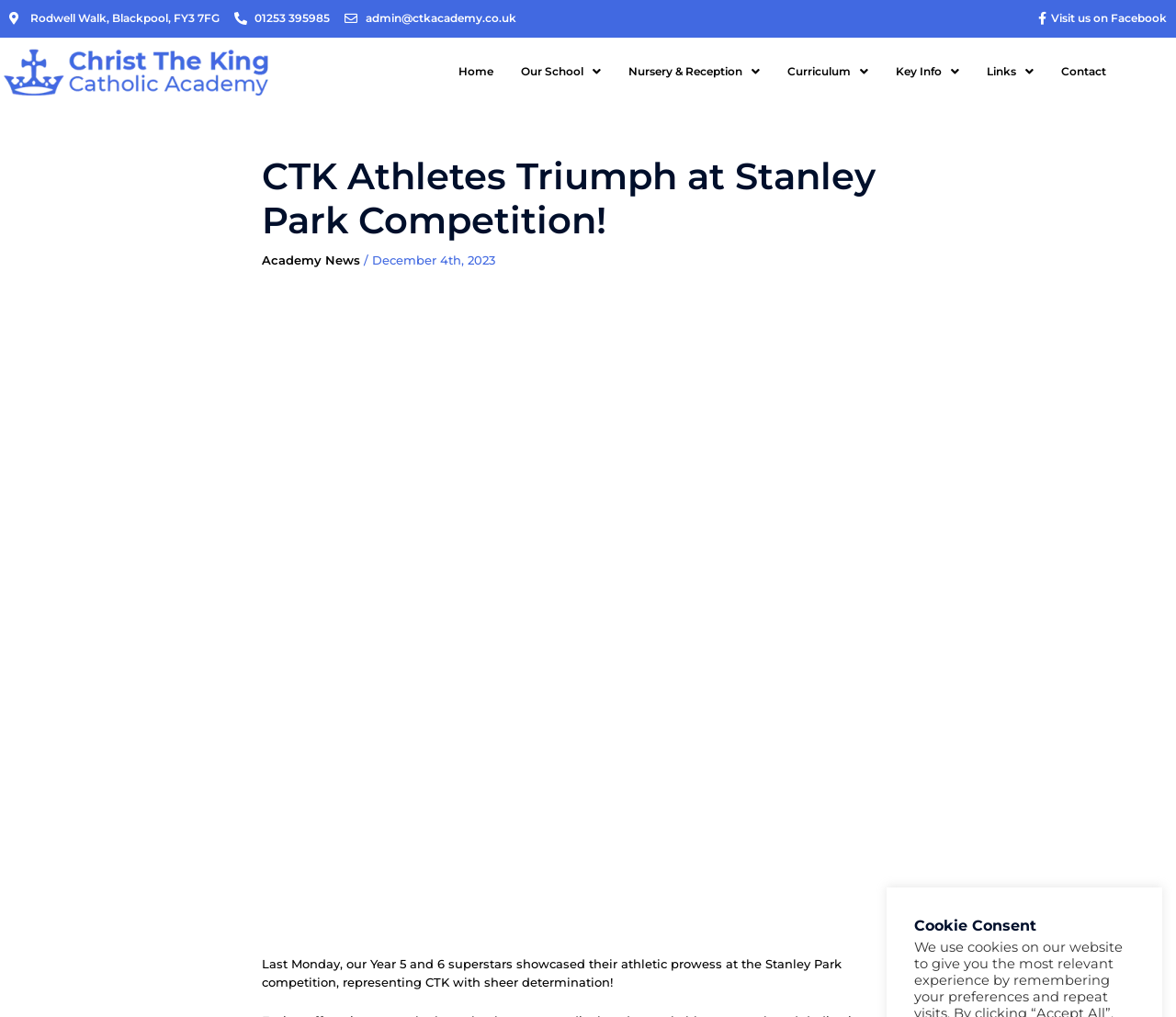Please provide a brief answer to the question using only one word or phrase: 
What is the name of the event mentioned in the main article?

Stanley Park competition